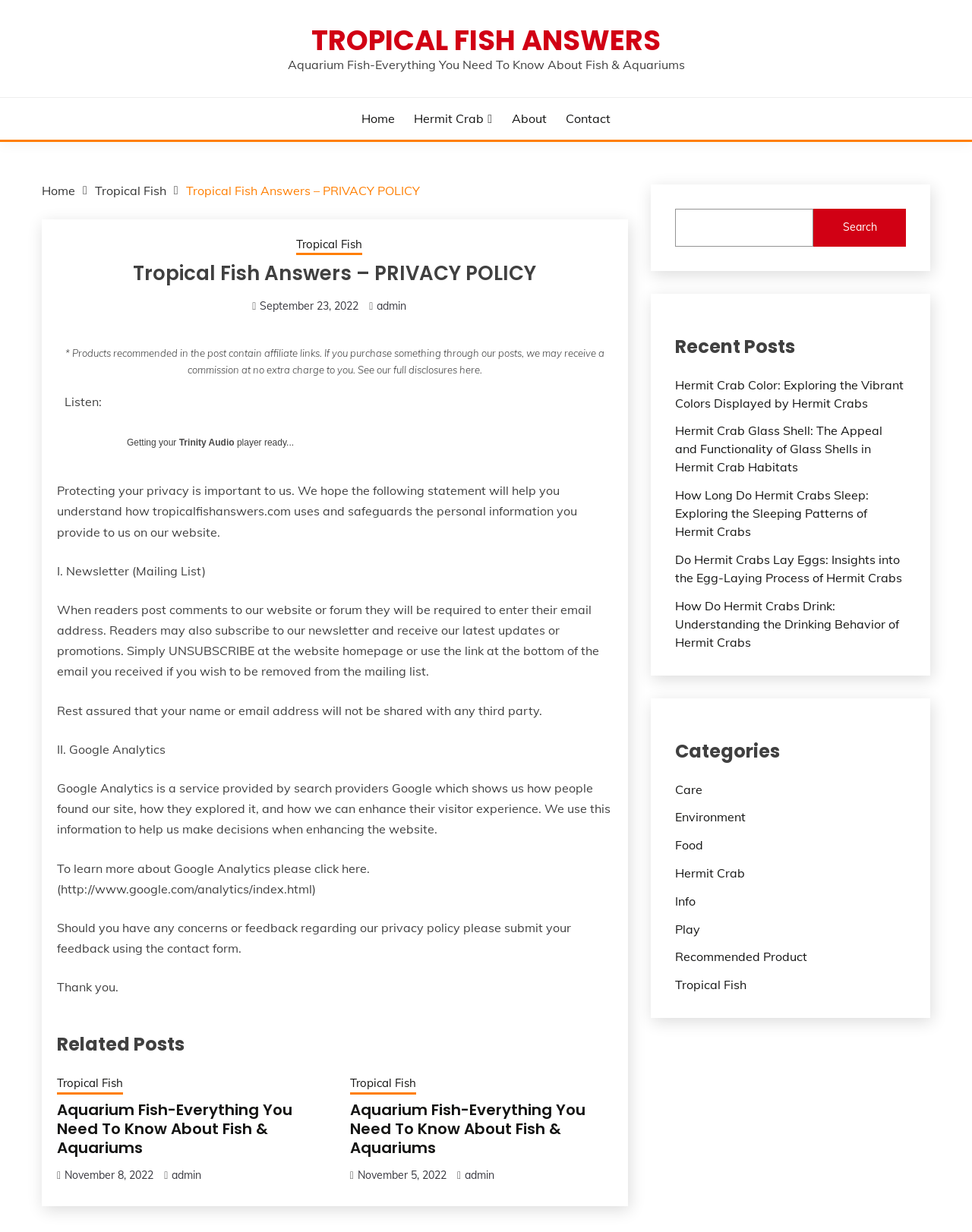Respond to the question below with a single word or phrase:
Who is the author of the current article?

admin